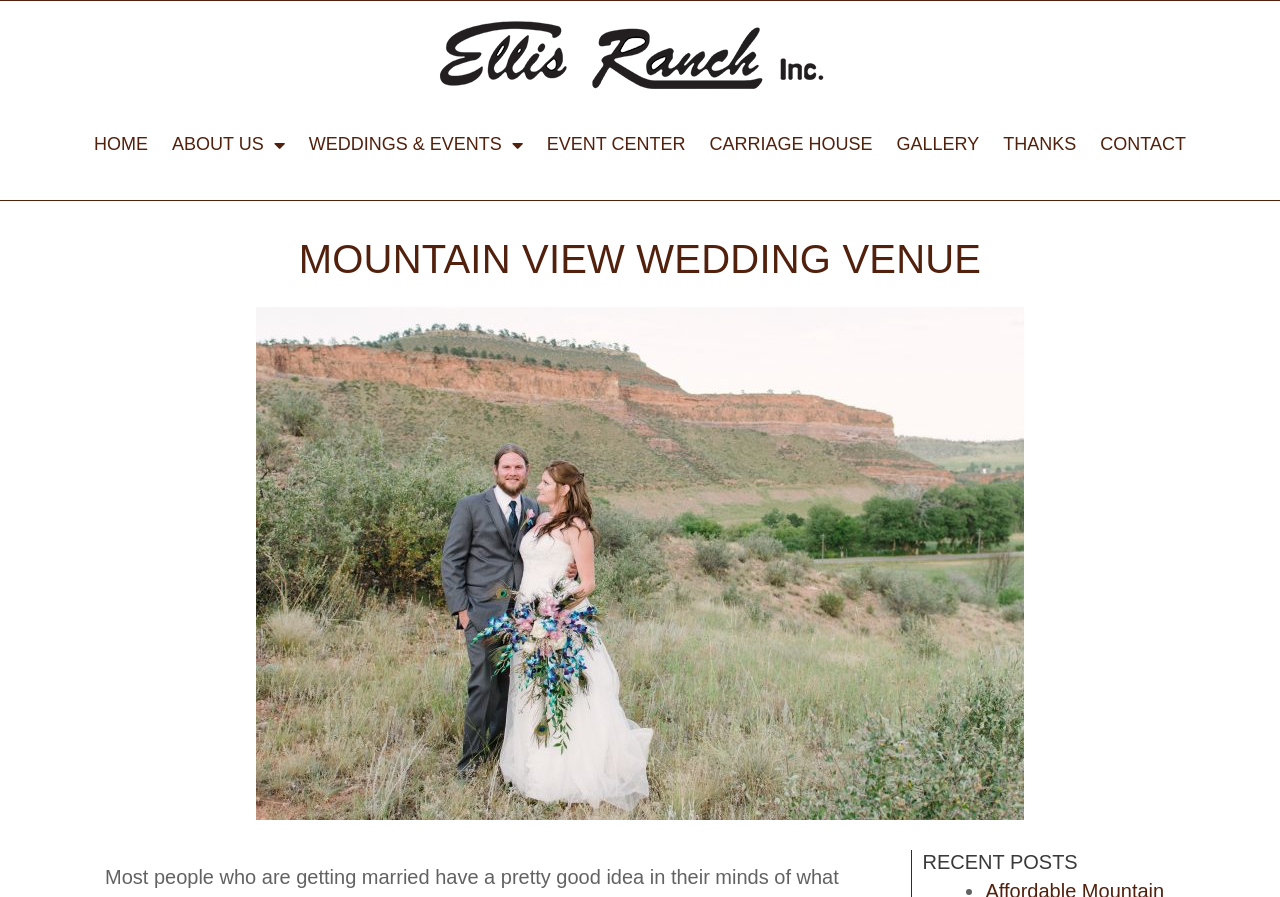Detail the features and information presented on the webpage.

The webpage is a wedding venue website, specifically Ellis Ranch Event Center and Wedding Park in Colorado. At the top of the page, there is a navigation menu with 7 links: HOME, ABOUT US, WEDDINGS & EVENTS, EVENT CENTER, CARRIAGE HOUSE, GALLERY, and CONTACT. These links are positioned horizontally across the top of the page, with HOME on the left and CONTACT on the right.

Below the navigation menu, there is a large heading that reads "MOUNTAIN VIEW WEDDING VENUE" in a prominent position, taking up most of the width of the page. Underneath this heading, there is a large image of a couple, likely a wedding photo, which takes up a significant portion of the page.

At the bottom of the page, there is a section labeled "RECENT POSTS", which suggests that the website may feature a blog or news section with updates about the wedding venue.